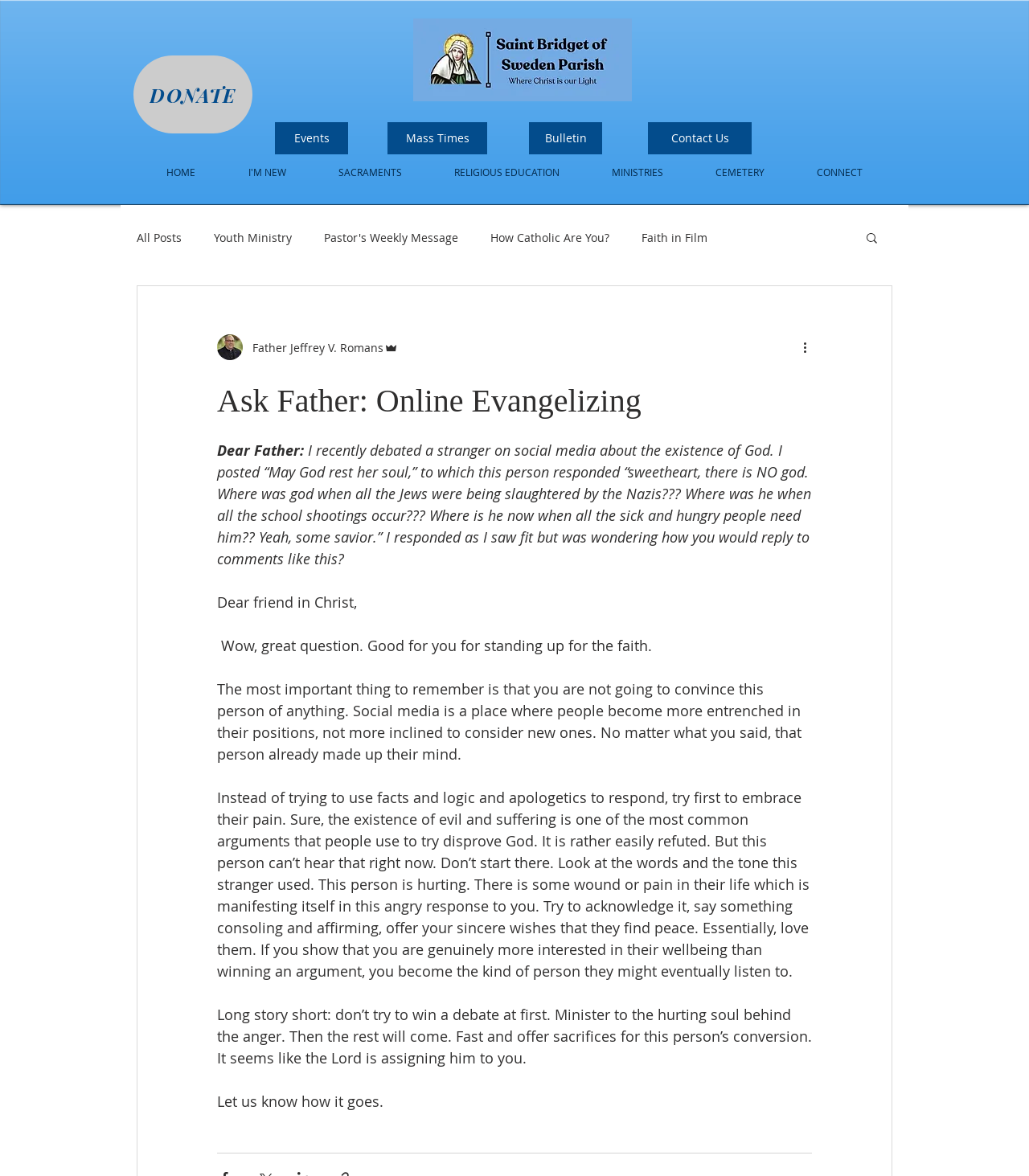What is the name of the person who wrote the response to the question?
Look at the image and provide a detailed response to the question.

The name of the person who wrote the response to the question can be found in the article section of the webpage. The author's name is 'Father Jeffrey V. Romans', which is located below the article title.